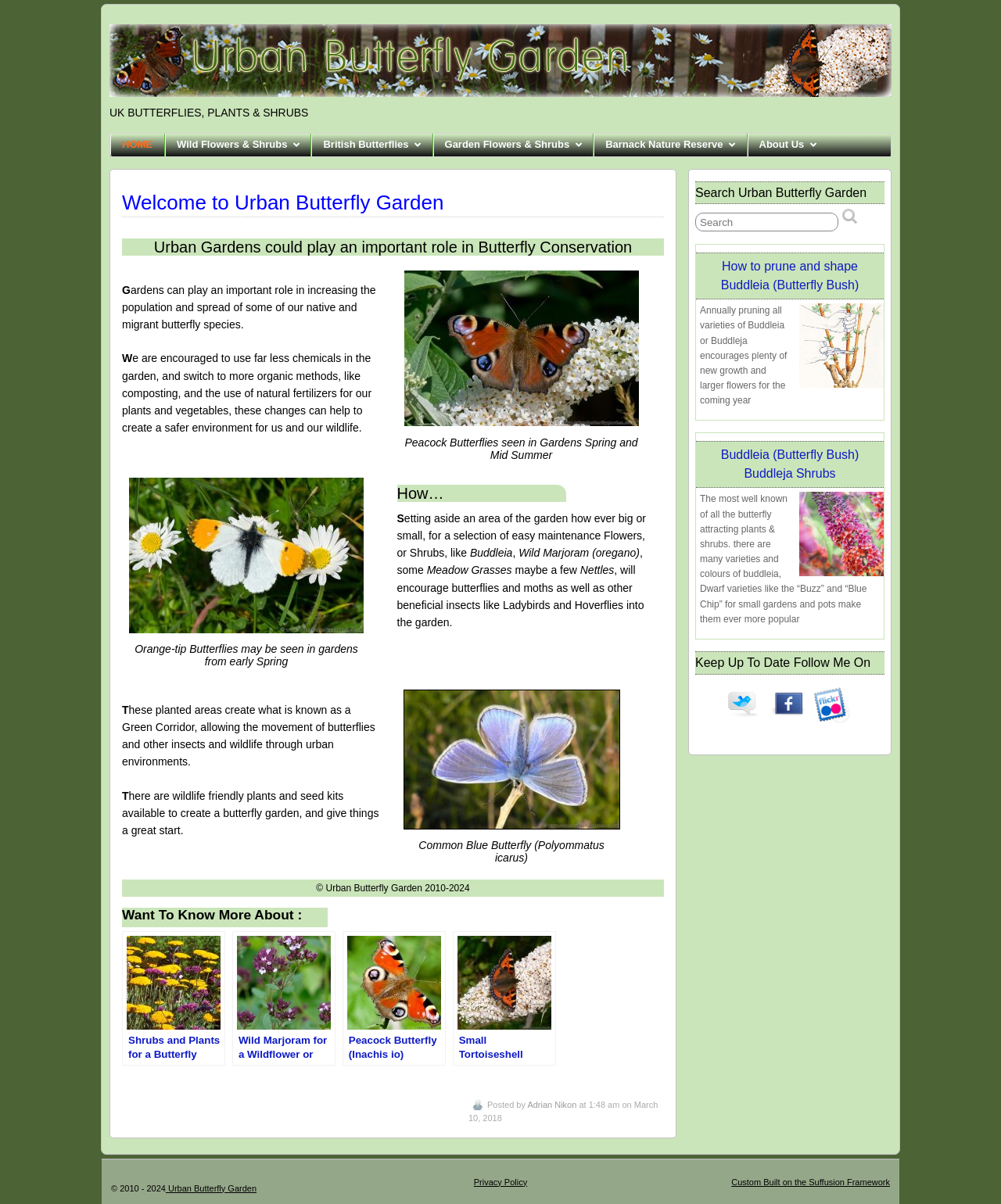Determine the bounding box for the described HTML element: "title="Flickr"". Ensure the coordinates are four float numbers between 0 and 1 in the format [left, top, right, bottom].

[0.812, 0.57, 0.85, 0.604]